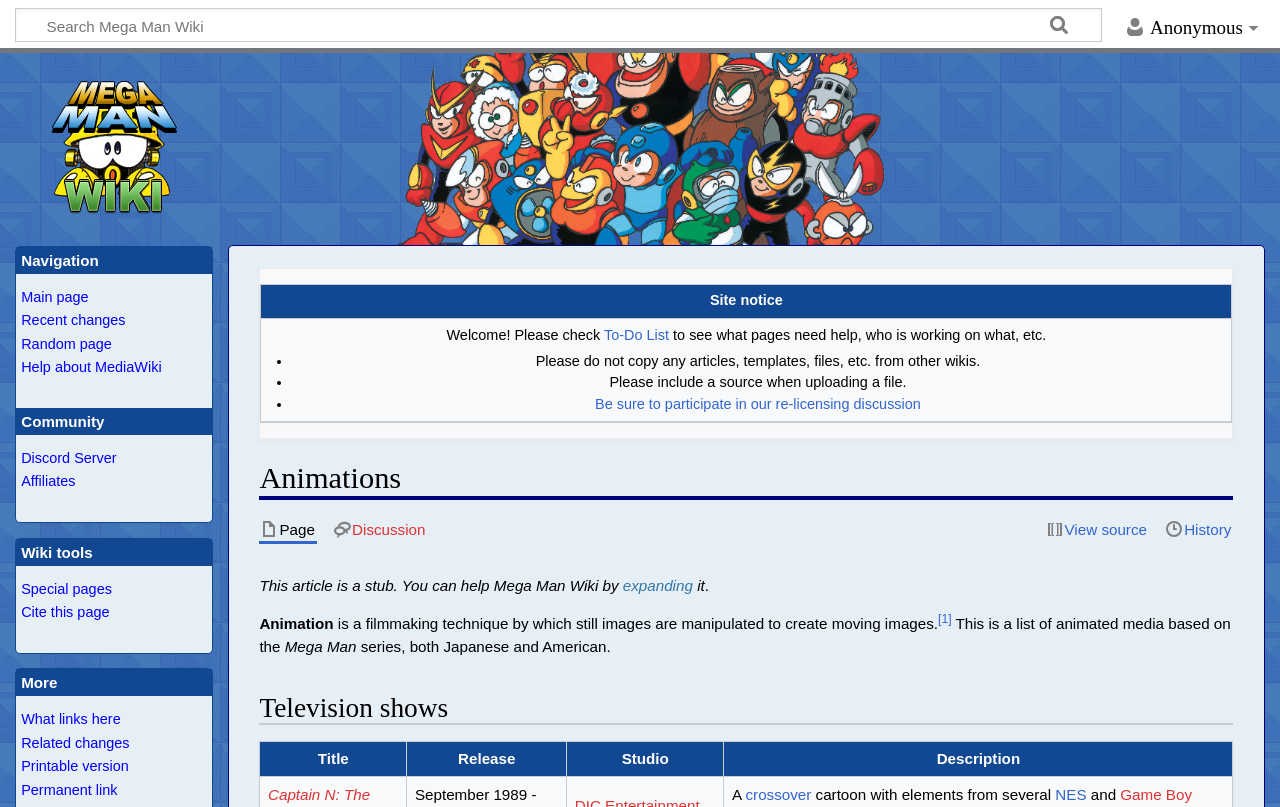Extract the bounding box coordinates of the UI element described: "Cite this page". Provide the coordinates in the format [left, top, right, bottom] with values ranging from 0 to 1.

[0.013, 0.748, 0.086, 0.768]